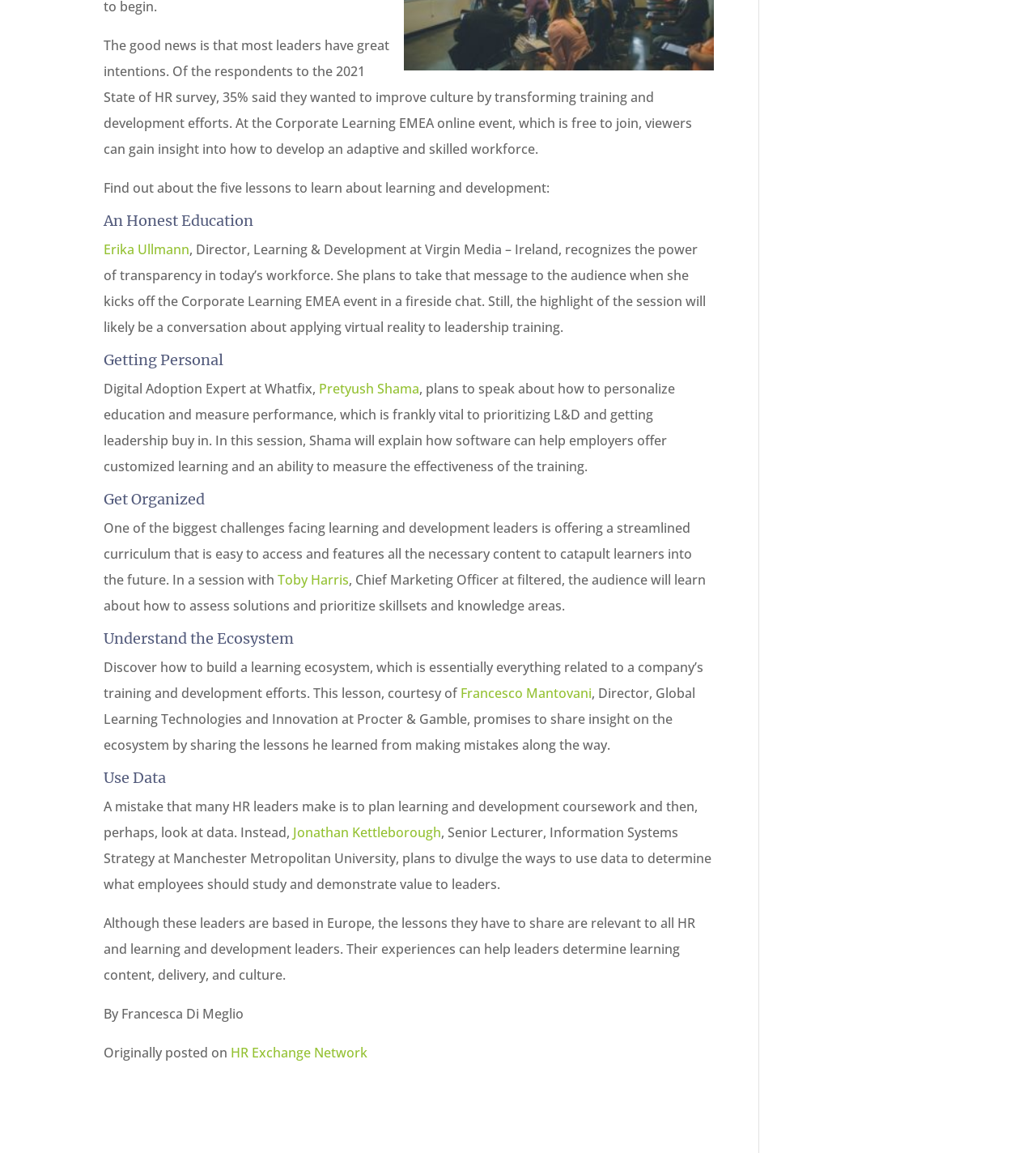Using the element description: "HR Exchange Network", determine the bounding box coordinates for the specified UI element. The coordinates should be four float numbers between 0 and 1, [left, top, right, bottom].

[0.223, 0.905, 0.355, 0.921]